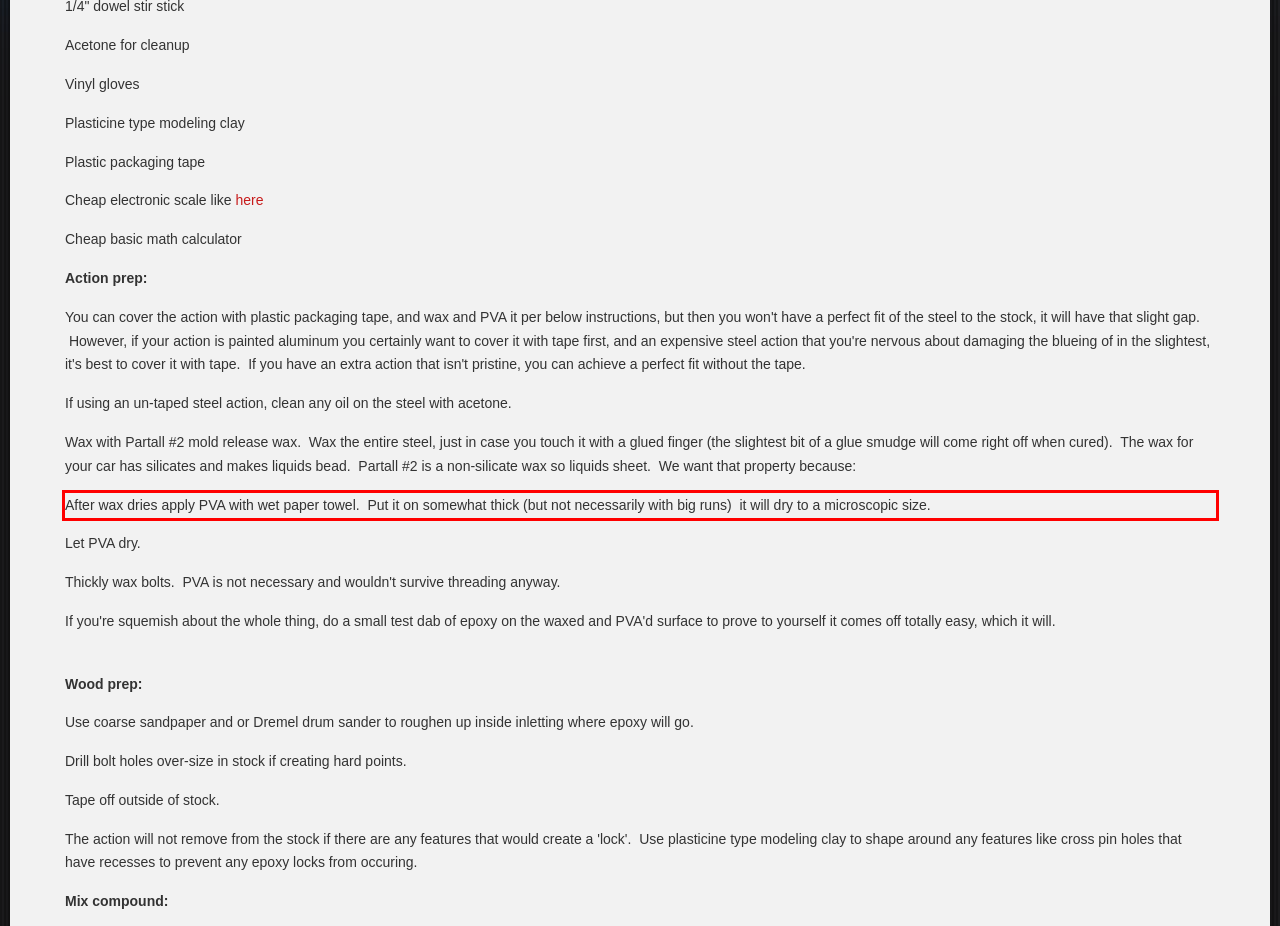Examine the webpage screenshot and use OCR to obtain the text inside the red bounding box.

After wax dries apply PVA with wet paper towel. Put it on somewhat thick (but not necessarily with big runs) it will dry to a microscopic size.